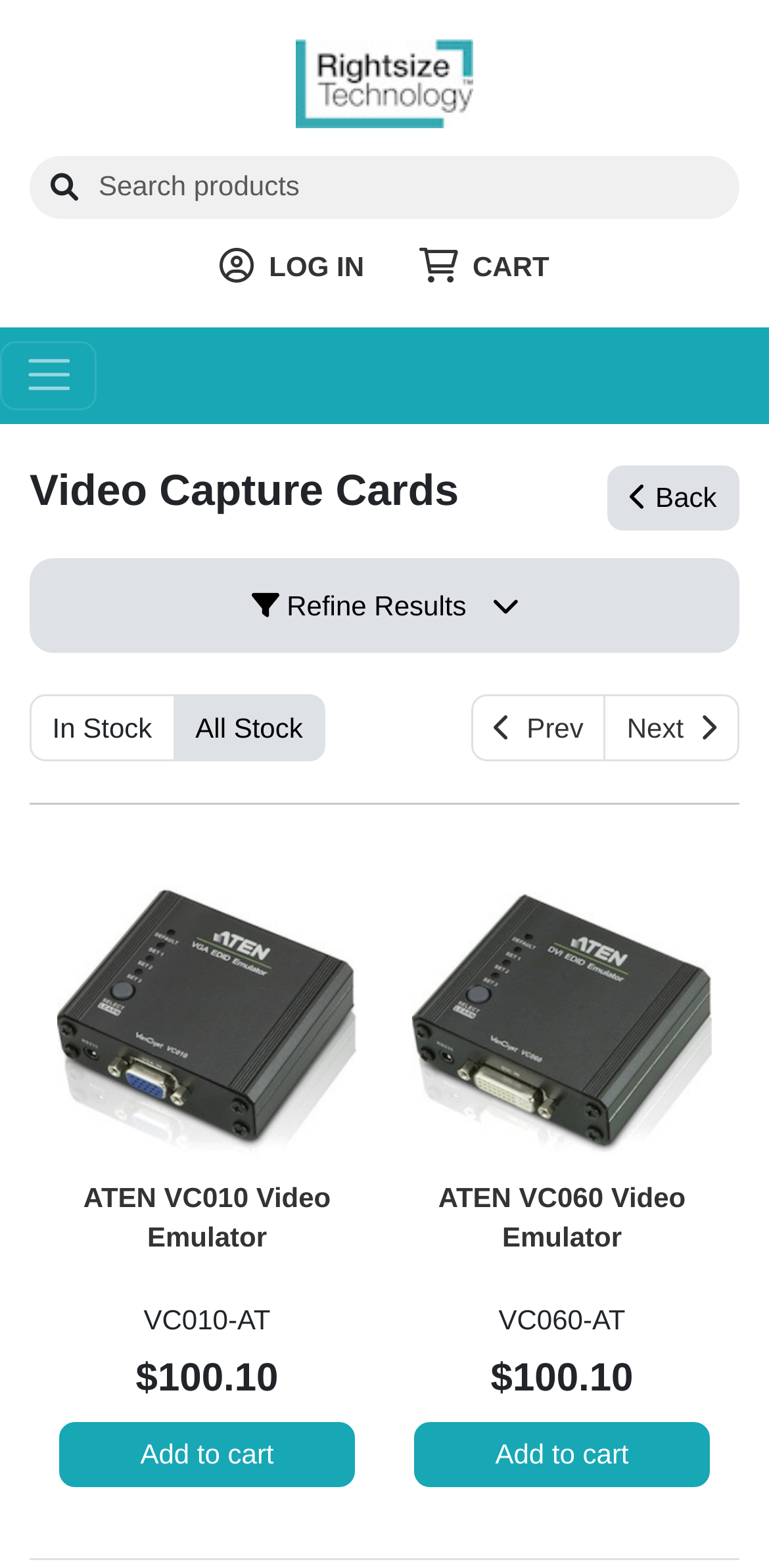Please provide the bounding box coordinates for the element that needs to be clicked to perform the following instruction: "Search for products". The coordinates should be given as four float numbers between 0 and 1, i.e., [left, top, right, bottom].

[0.038, 0.099, 0.962, 0.139]